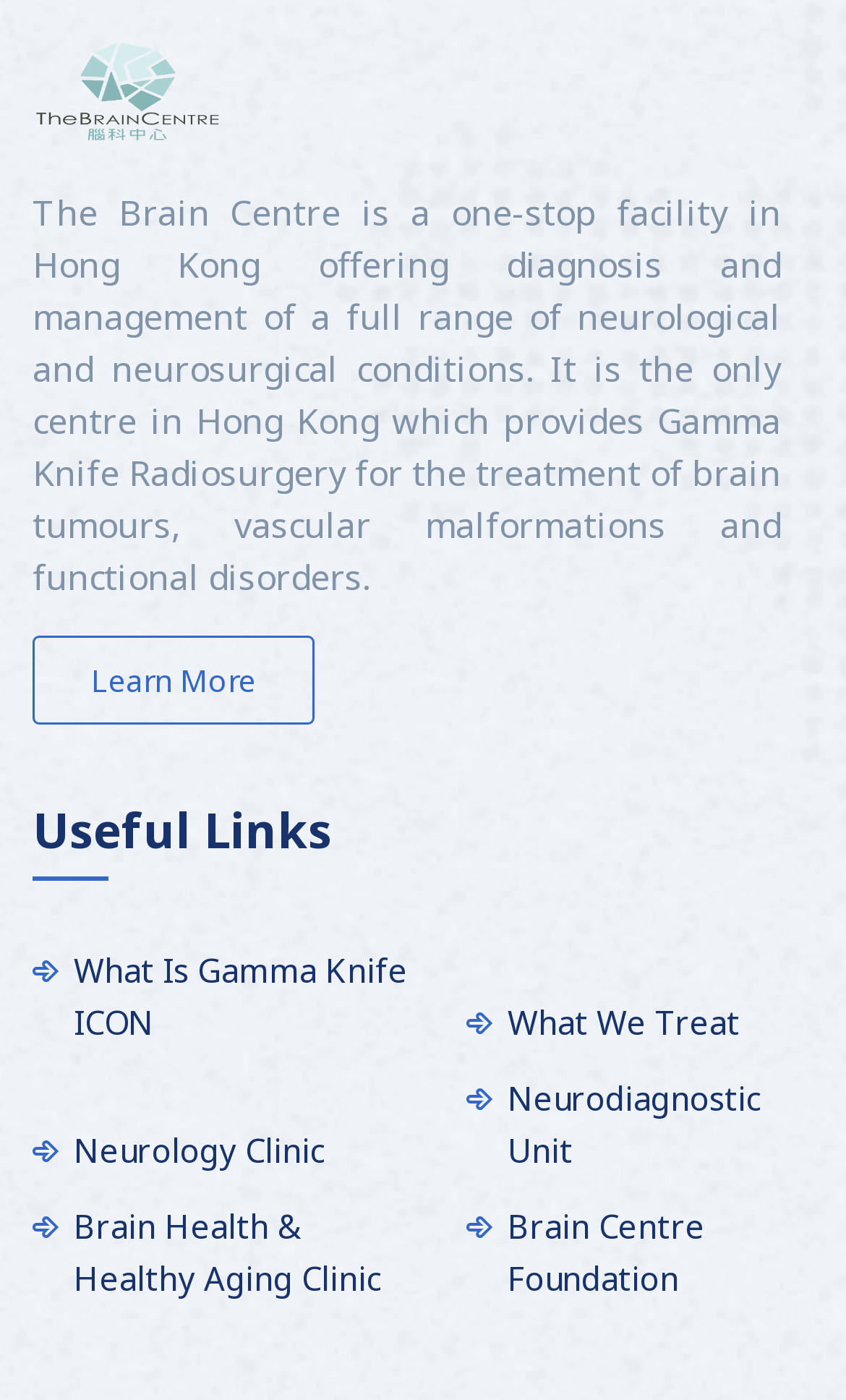Locate the bounding box of the UI element based on this description: "Neurology Clinic". Provide four float numbers between 0 and 1 as [left, top, right, bottom].

[0.038, 0.803, 0.385, 0.84]